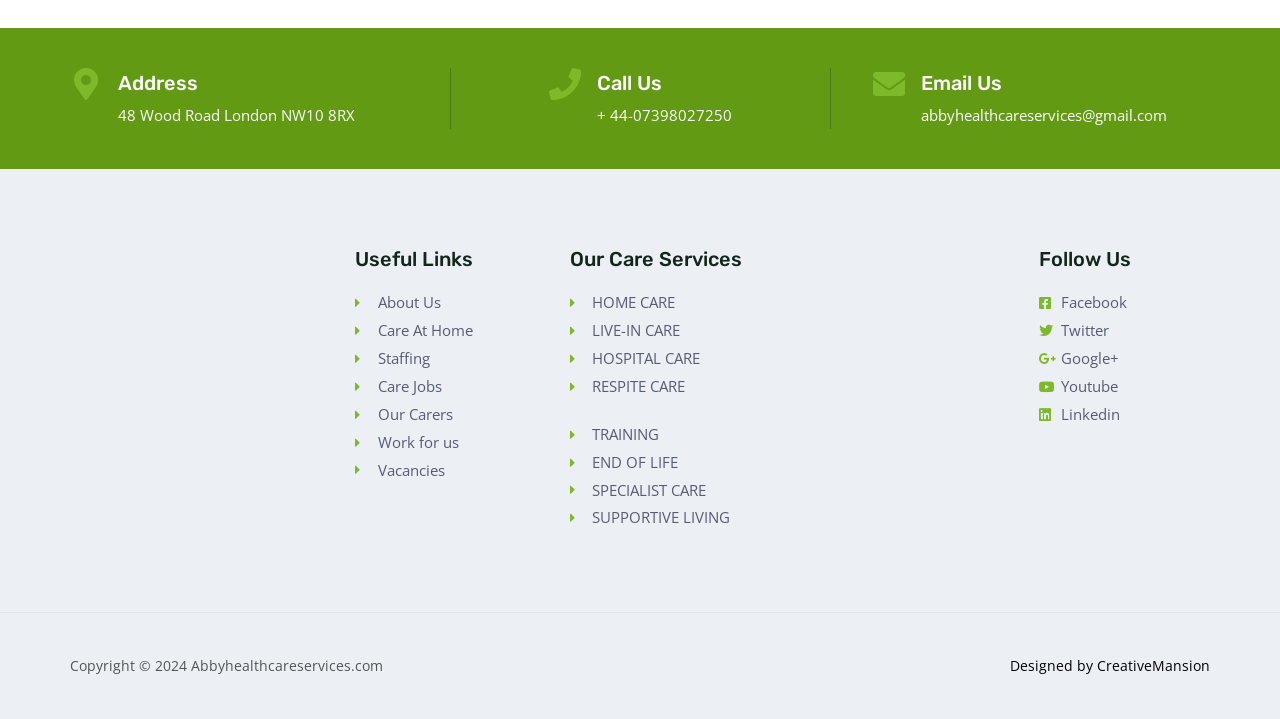Please determine the bounding box coordinates of the section I need to click to accomplish this instruction: "View About Us page".

[0.277, 0.403, 0.445, 0.441]